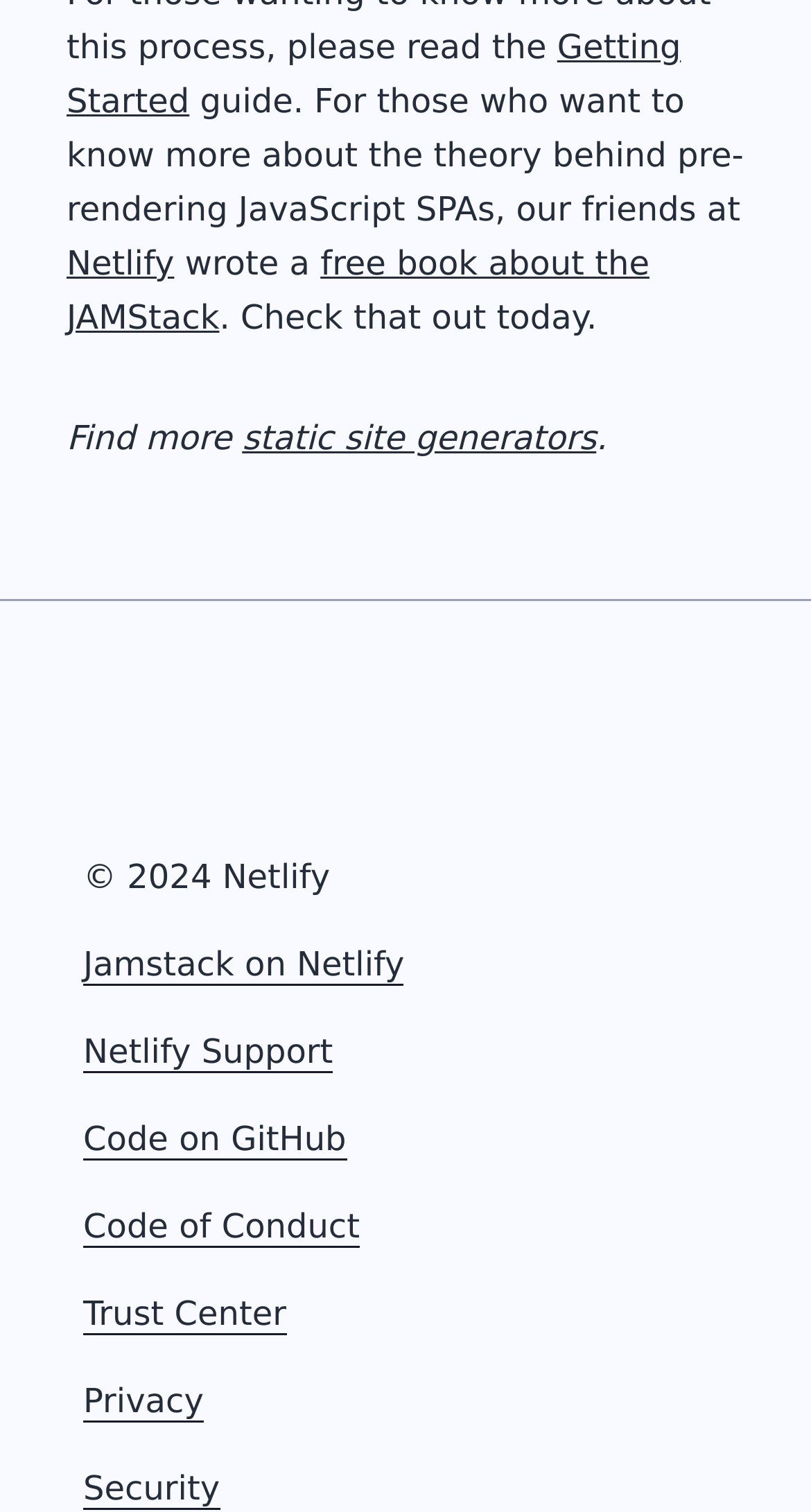Identify the bounding box coordinates necessary to click and complete the given instruction: "Check Netlify Support".

[0.103, 0.682, 0.411, 0.71]